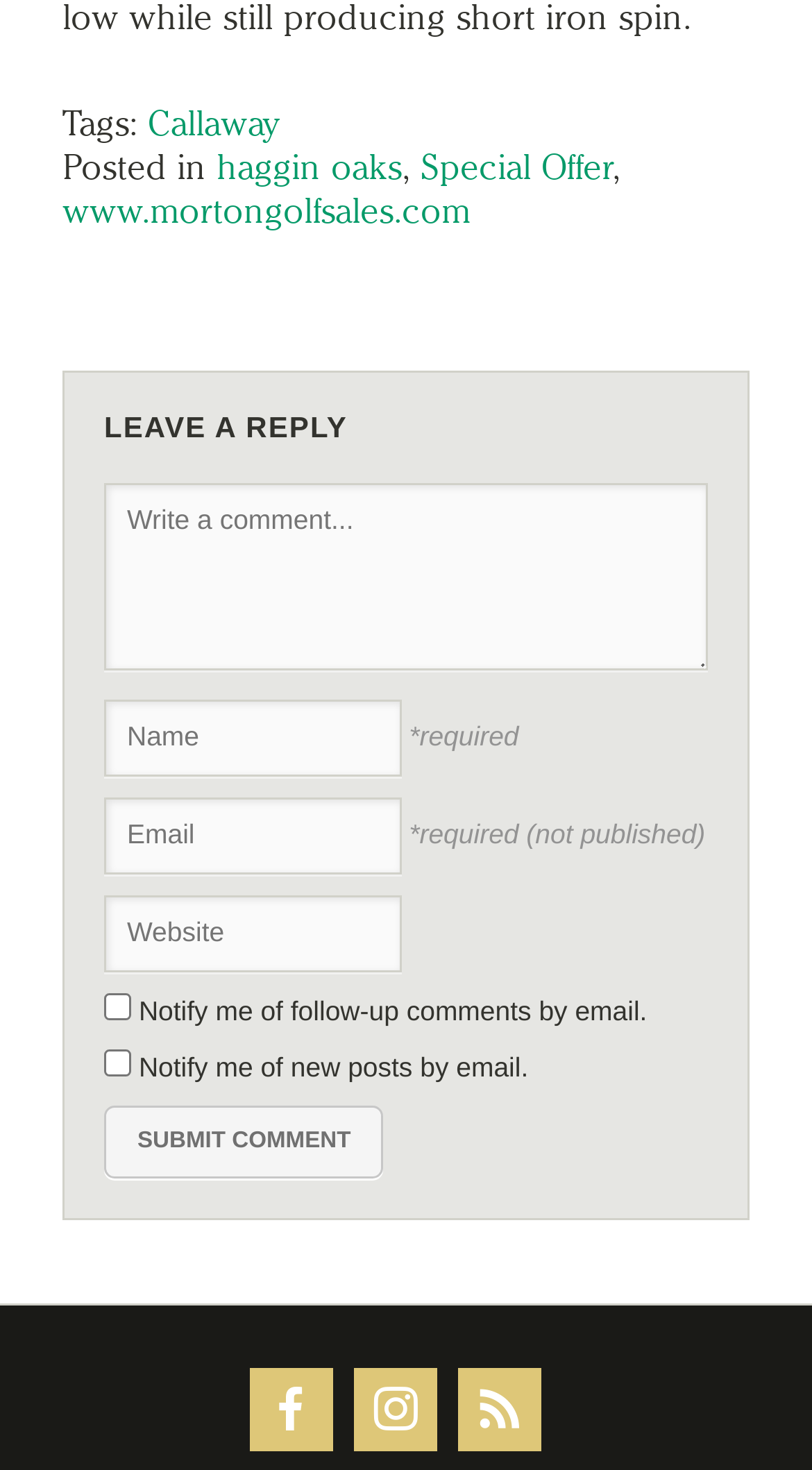What is the symbol represented by ''?
Kindly offer a detailed explanation using the data available in the image.

The symbol '' is likely an icon or a graphical element, as it is represented as a link at the bottom of the webpage. Without further context, it is difficult to determine the specific meaning or function of this icon.